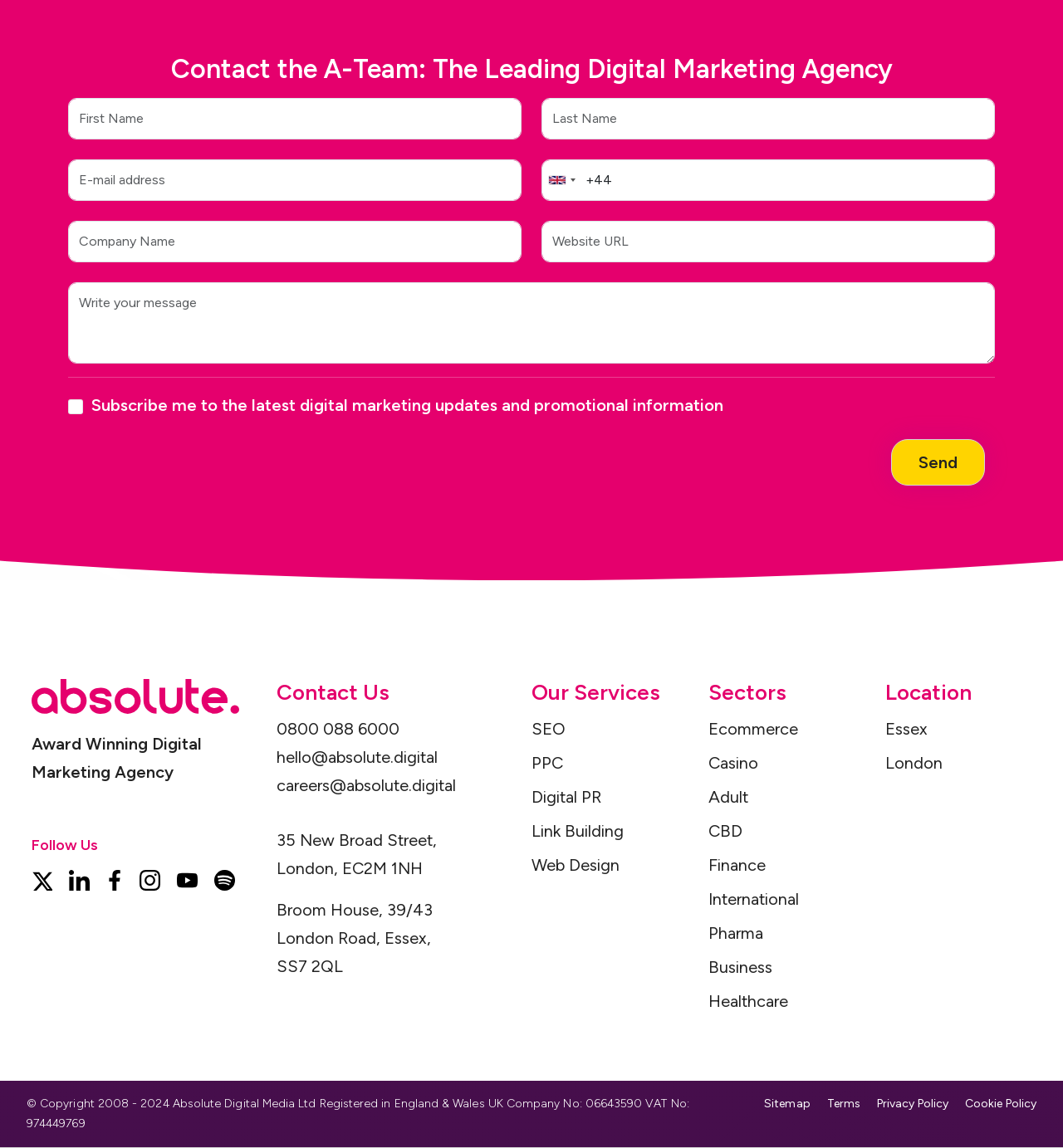Based on the element description "aria-label="https://www.linkedin.com/company/absolute-digital-media" title="https://www.linkedin.com/company/absolute-digital-media"", predict the bounding box coordinates of the UI element.

[0.065, 0.757, 0.084, 0.774]